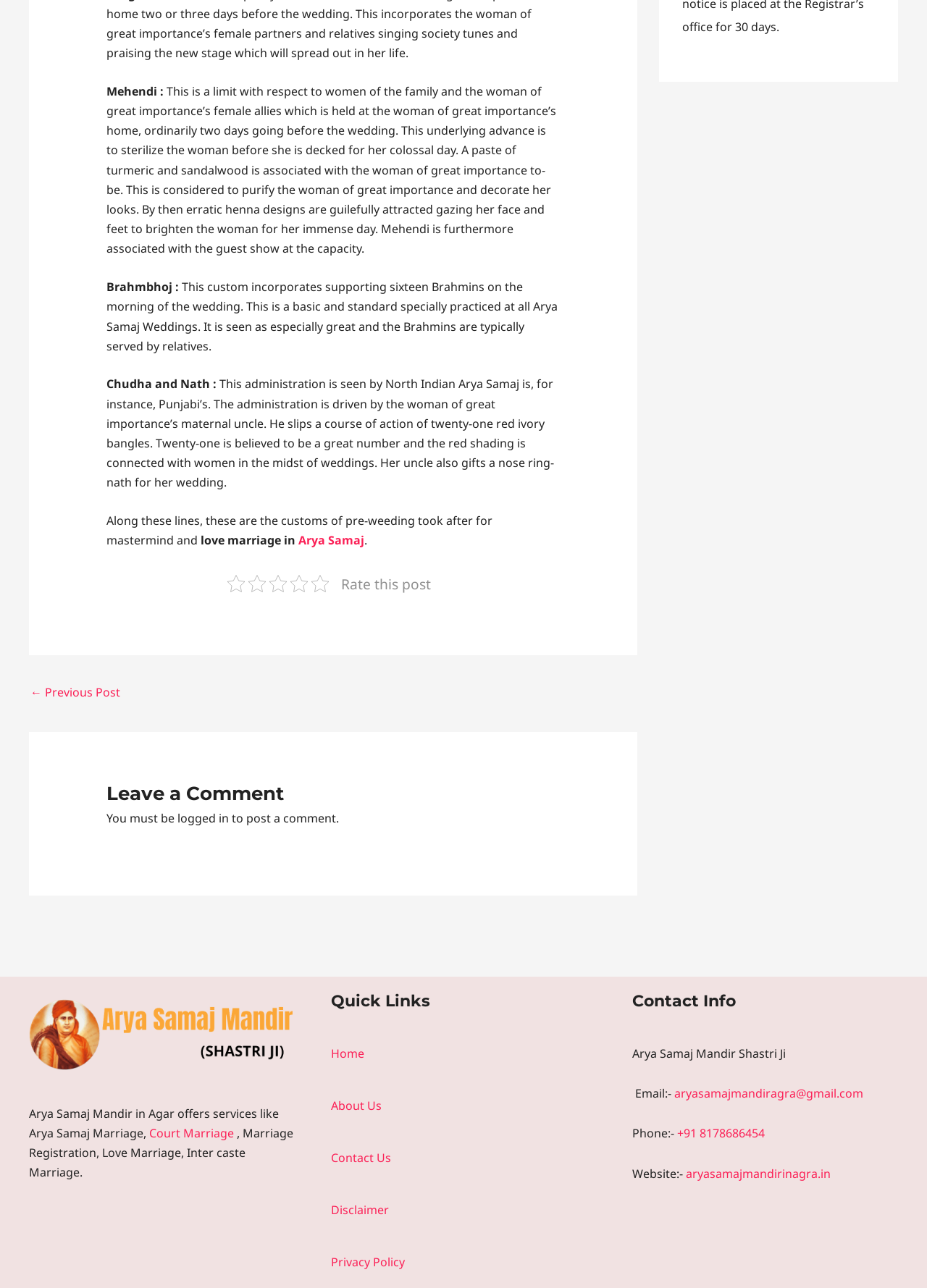What services are offered by Arya Samaj Mandir in Agra?
Please analyze the image and answer the question with as much detail as possible.

The webpage mentions that Arya Samaj Mandir in Agra offers services like Arya Samaj Marriage, Court Marriage, Marriage Registration, Love Marriage, and Inter caste Marriage.